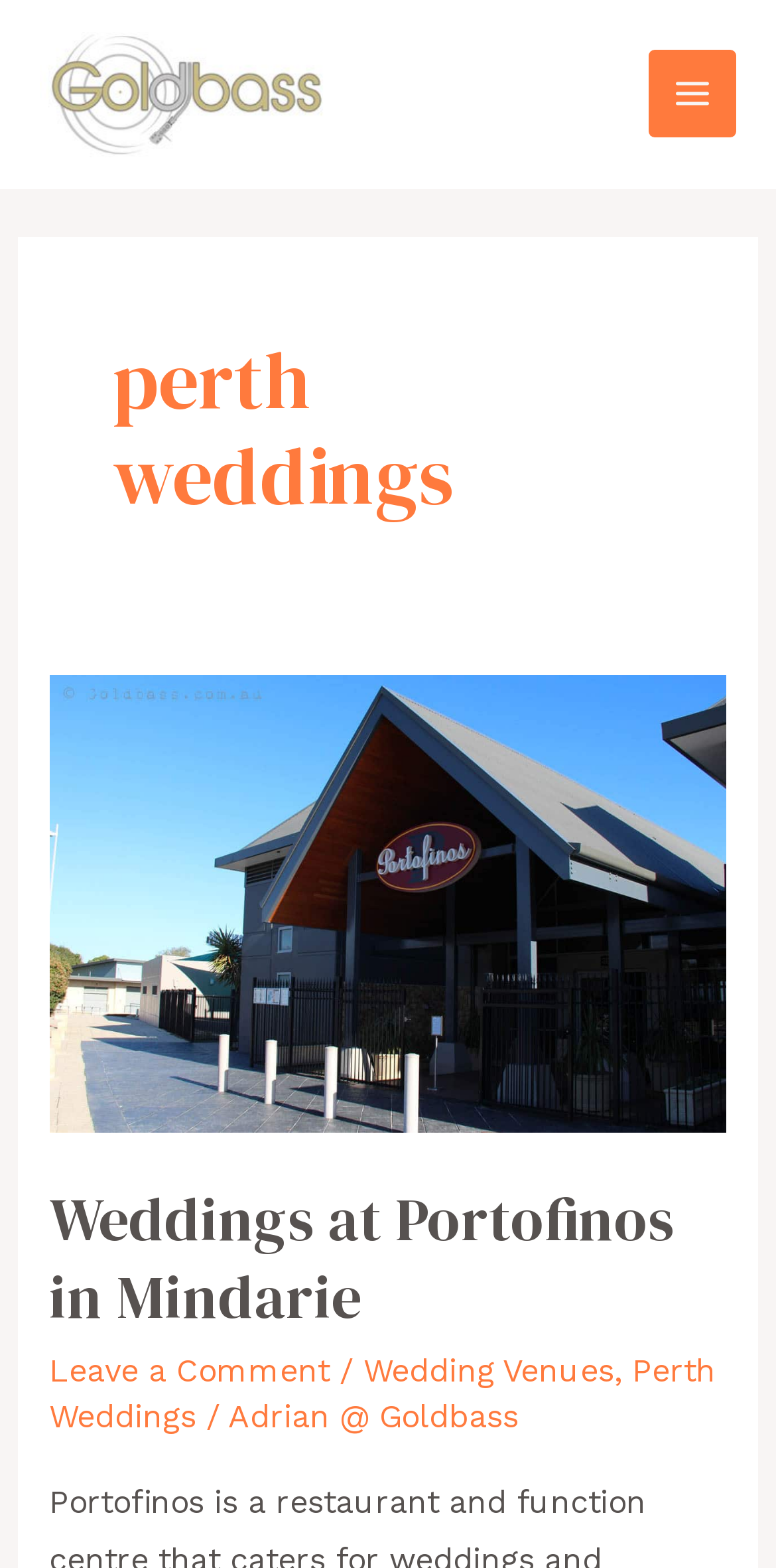Determine the bounding box coordinates of the target area to click to execute the following instruction: "View weddings at Portofinos in Mindarie."

[0.063, 0.752, 0.868, 0.854]